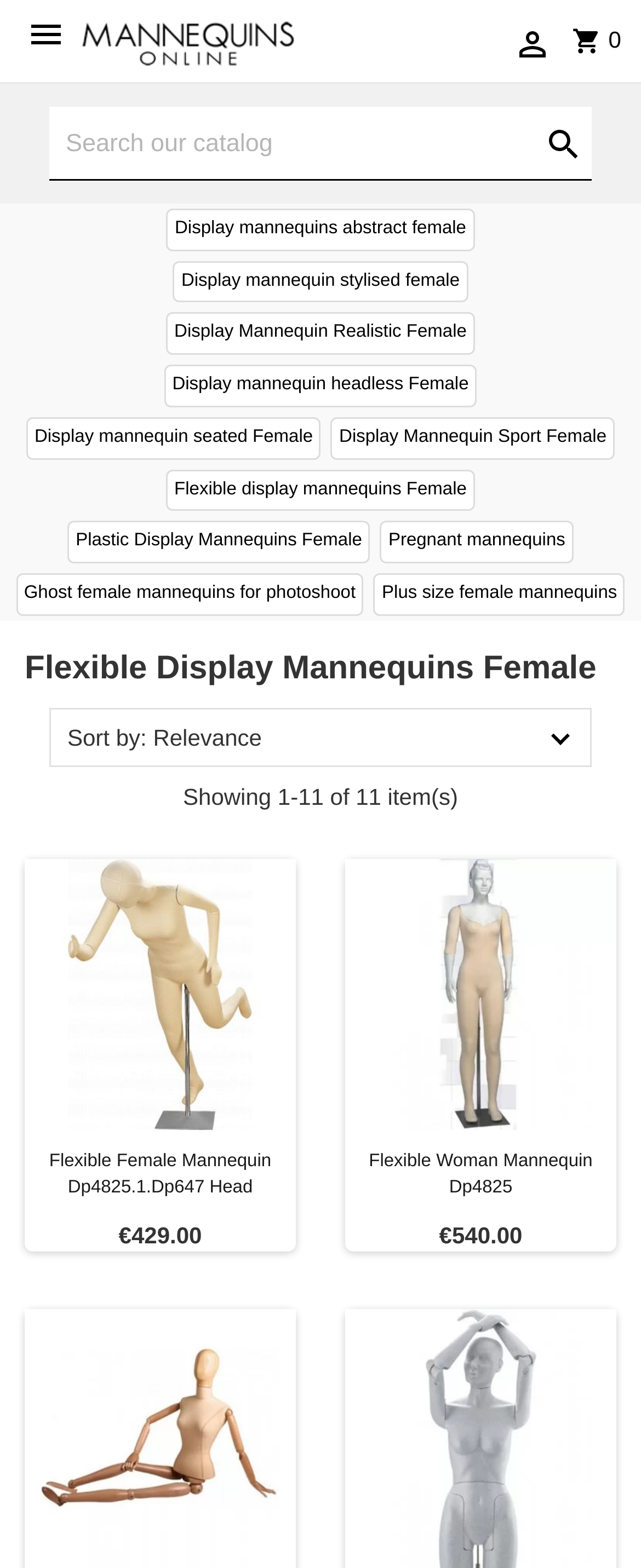For the given element description Sort by: Relevance, determine the bounding box coordinates of the UI element. The coordinates should follow the format (top-left x, top-left y, bottom-right x, bottom-right y) and be within the range of 0 to 1.

[0.077, 0.452, 0.923, 0.489]